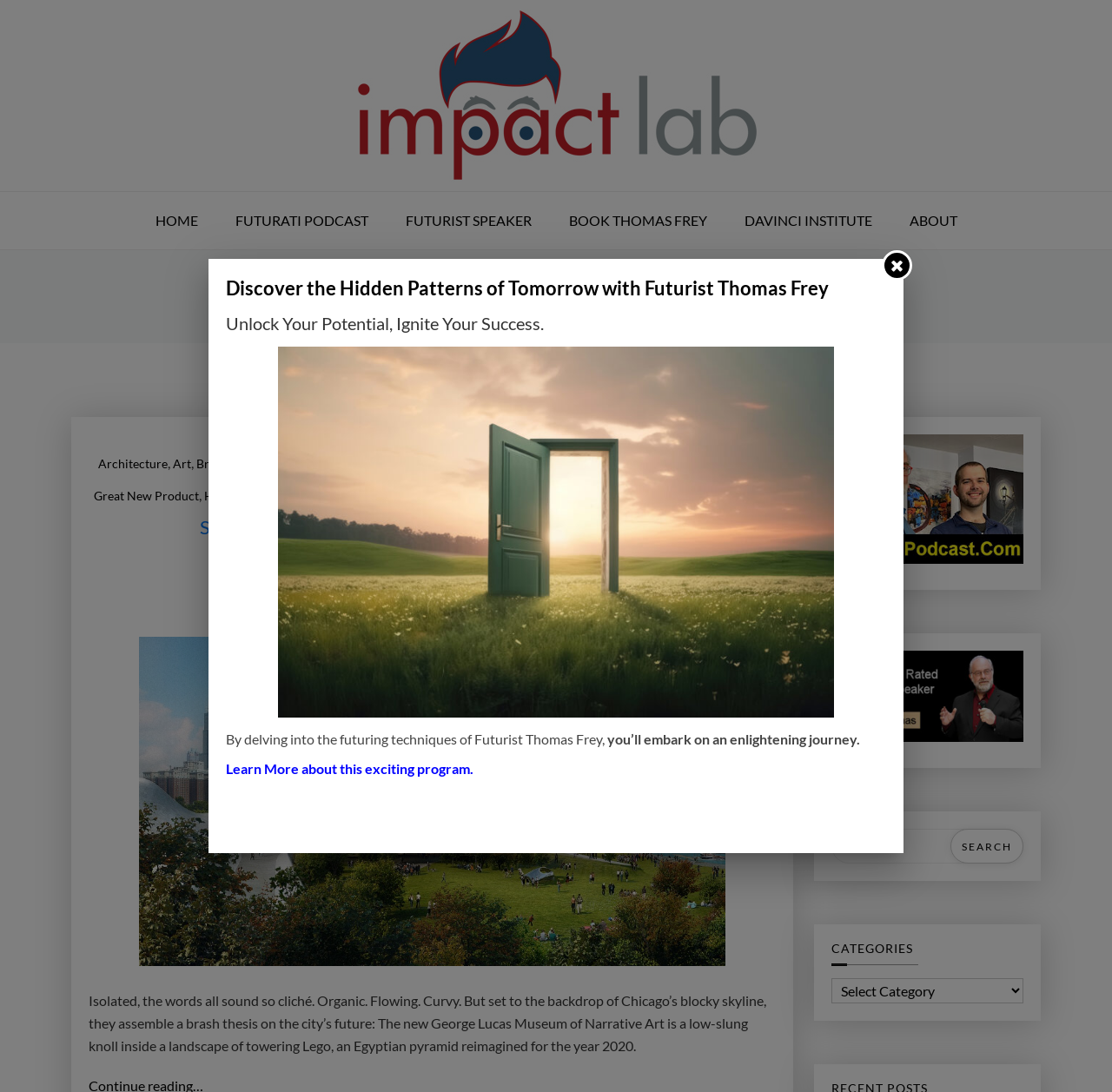Please determine the bounding box coordinates of the section I need to click to accomplish this instruction: "Click on the 'HOME' link".

[0.124, 0.176, 0.193, 0.228]